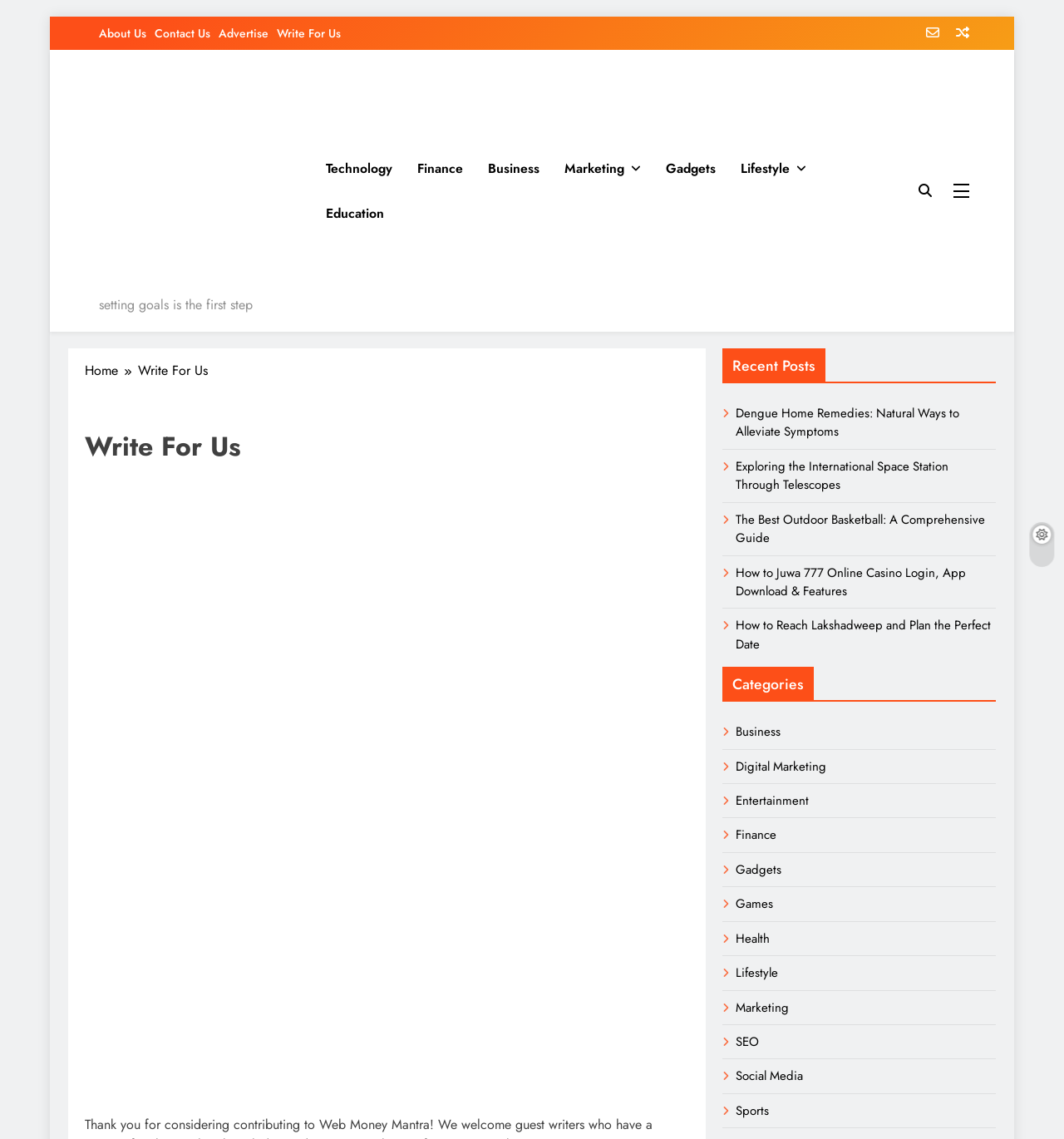Please answer the following question using a single word or phrase: 
What is the topic of the first recent post?

Dengue Home Remedies